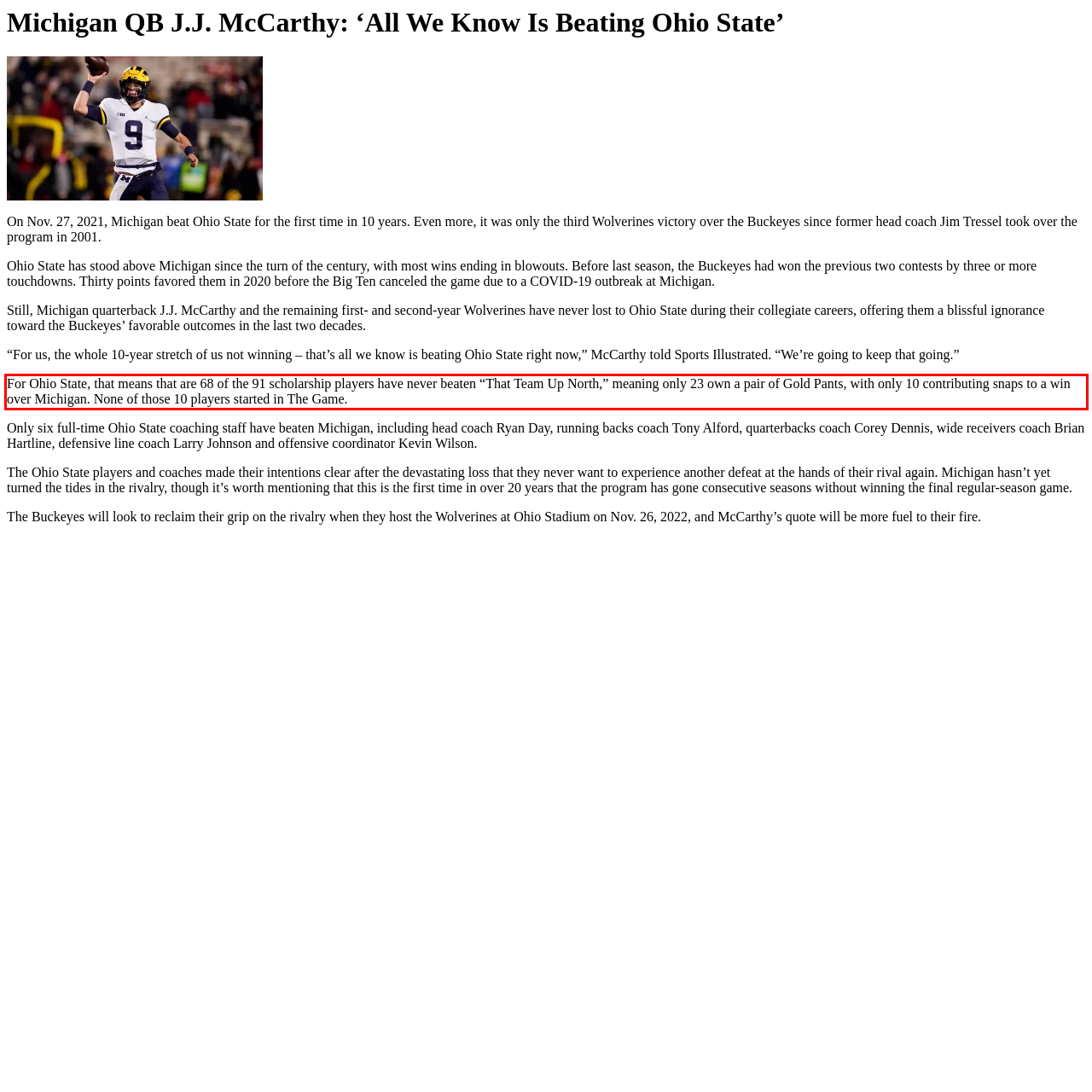There is a screenshot of a webpage with a red bounding box around a UI element. Please use OCR to extract the text within the red bounding box.

For Ohio State, that means that are 68 of the 91 scholarship players have never beaten “That Team Up North,” meaning only 23 own a pair of Gold Pants, with only 10 contributing snaps to a win over Michigan. None of those 10 players started in The Game.